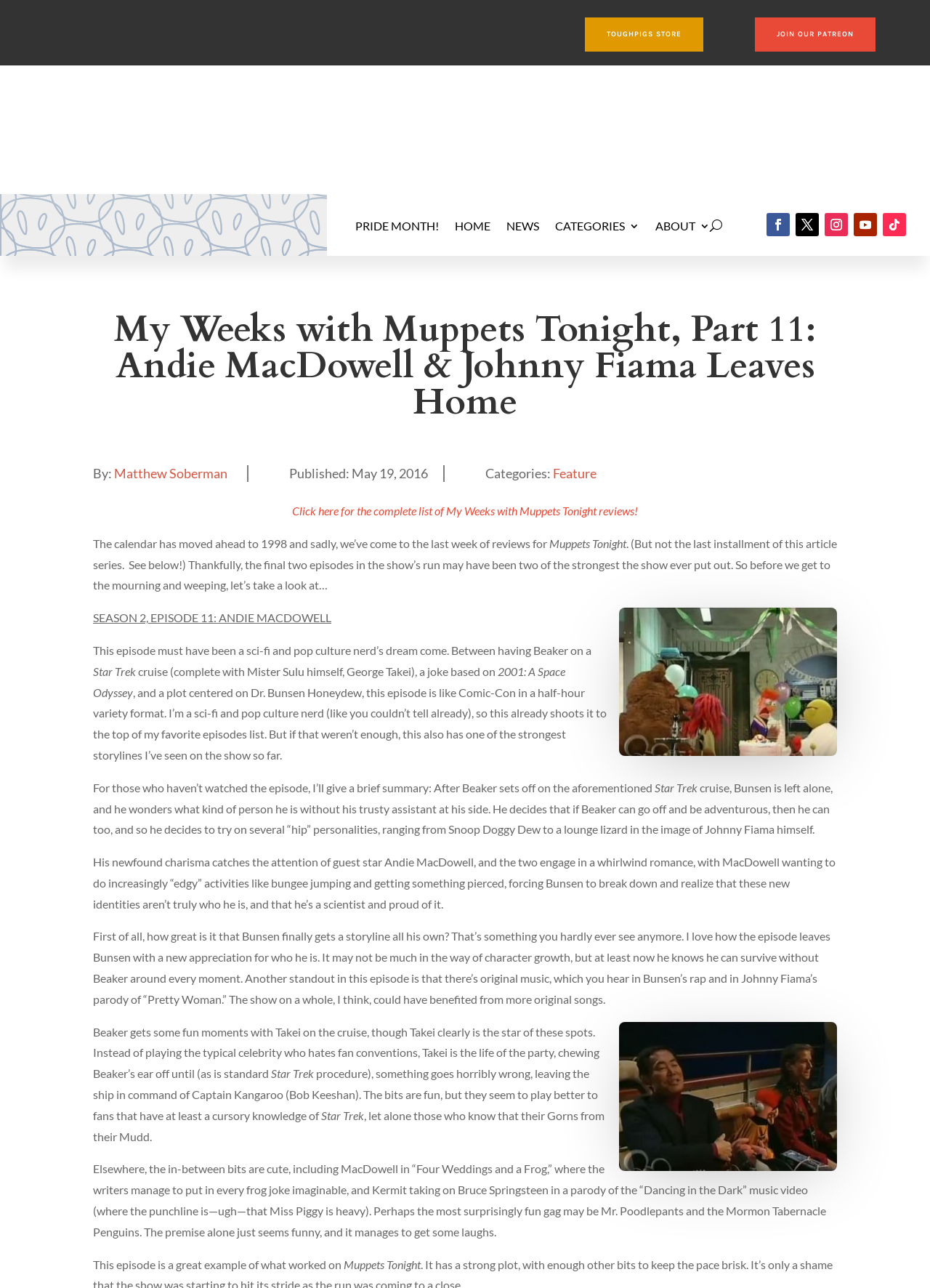Determine which piece of text is the heading of the webpage and provide it.

My Weeks with Muppets Tonight, Part 11: Andie MacDowell & Johnny Fiama Leaves Home